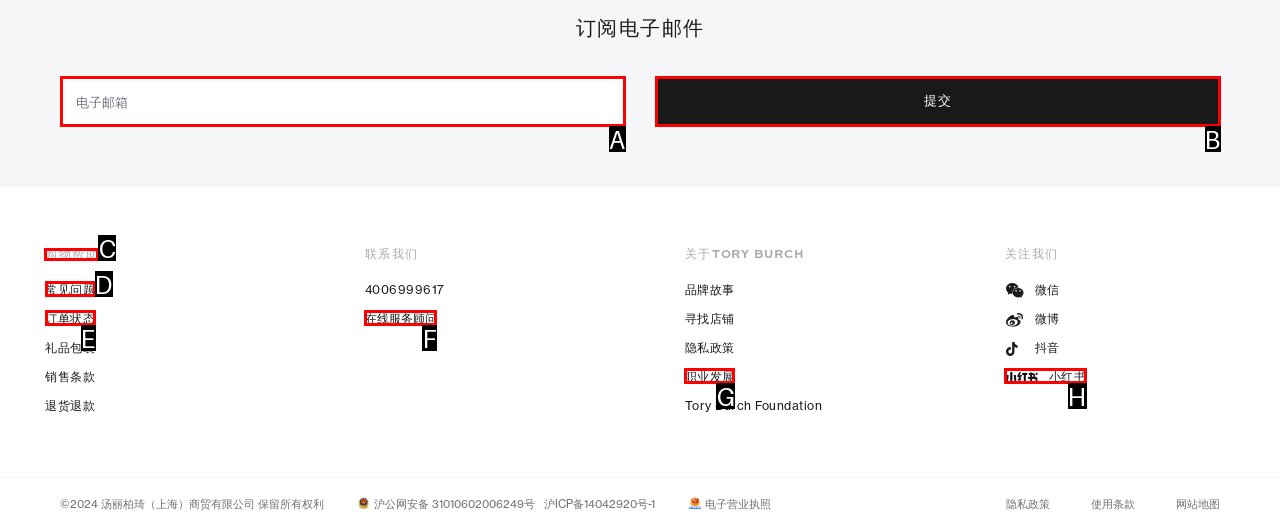Tell me which one HTML element I should click to complete this task: check shopping help Answer with the option's letter from the given choices directly.

C